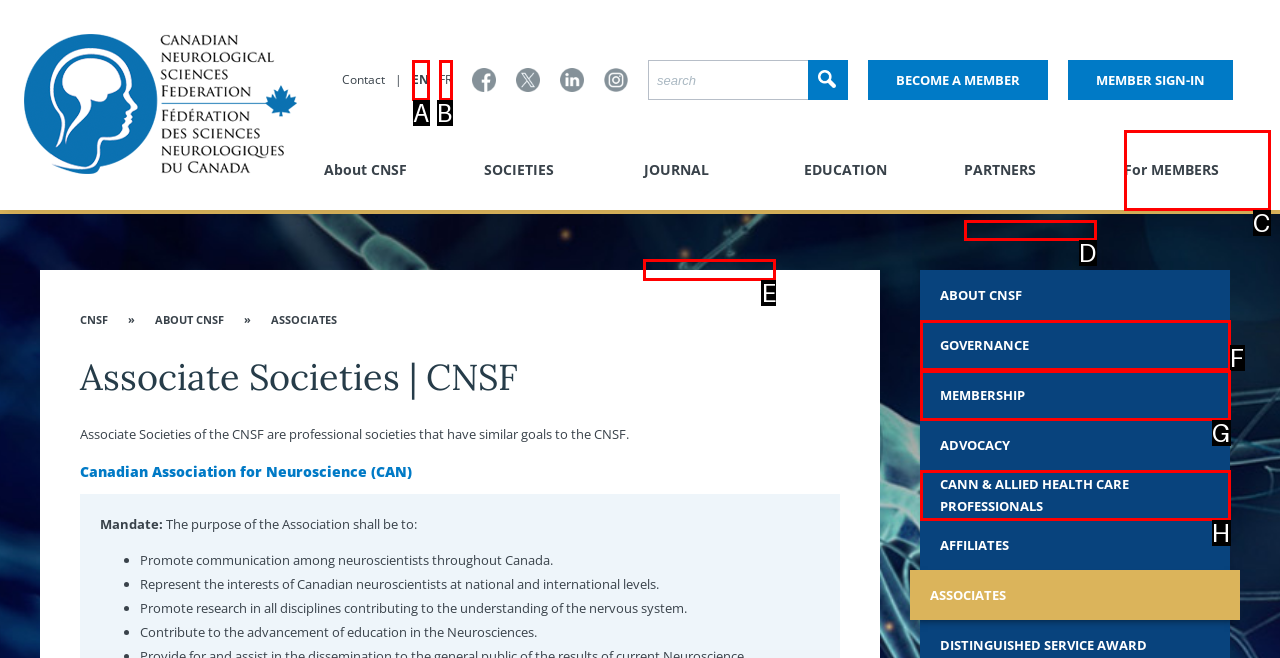Tell me which one HTML element you should click to complete the following task: Export page as PDF
Answer with the option's letter from the given choices directly.

None